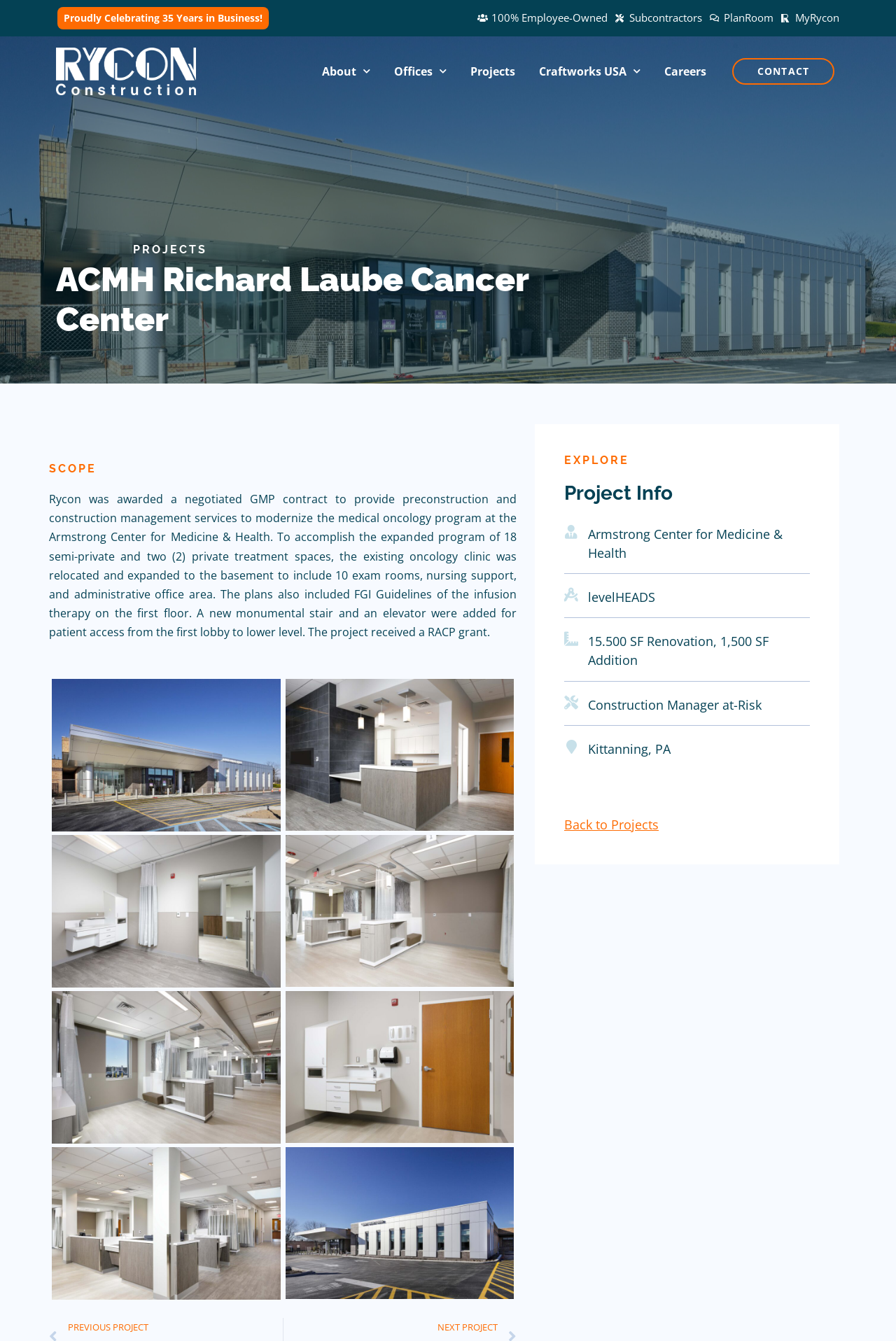Calculate the bounding box coordinates of the UI element given the description: "Careers".

[0.728, 0.039, 0.802, 0.068]